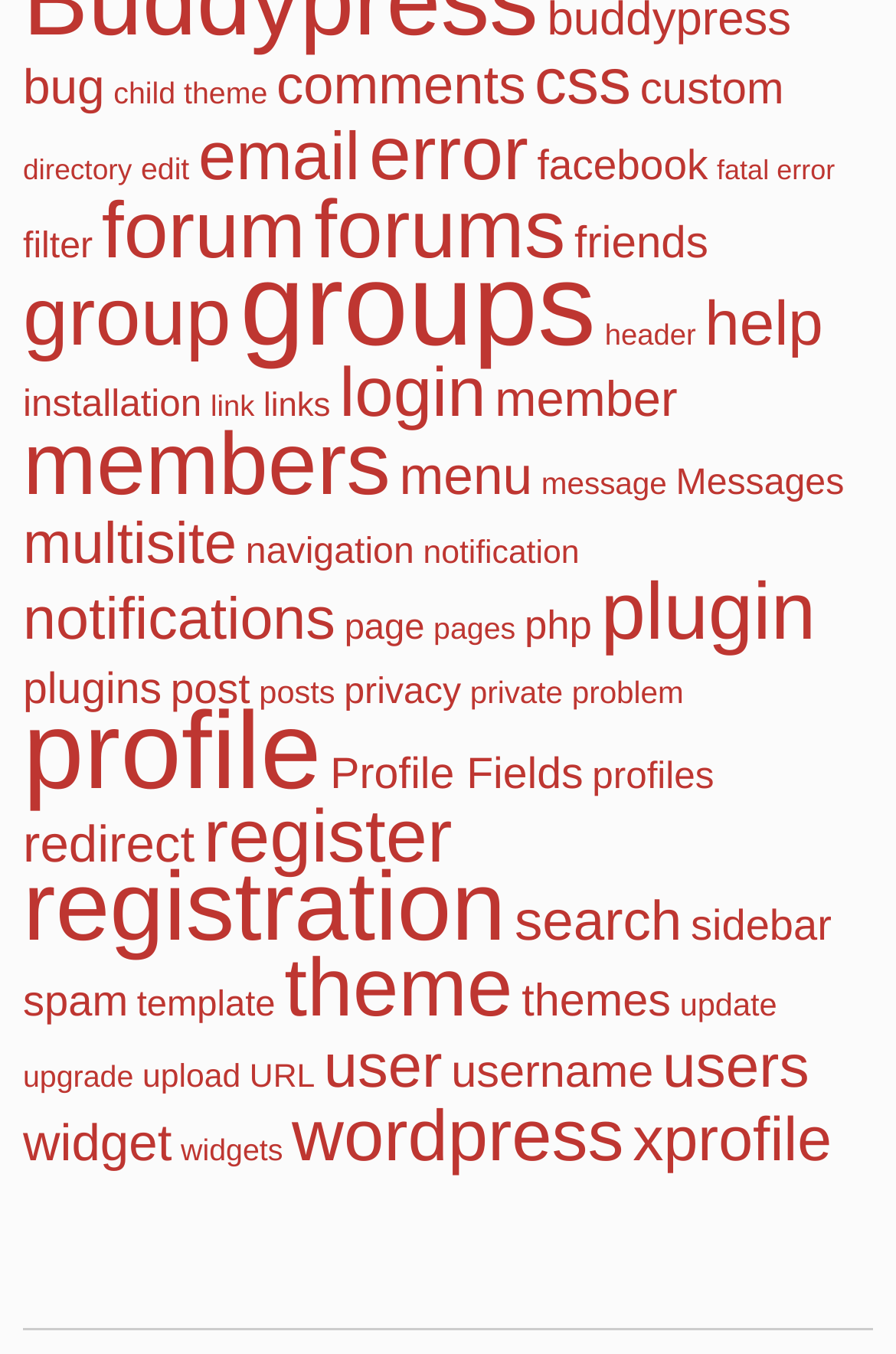Using the webpage screenshot, find the UI element described by fatal error. Provide the bounding box coordinates in the format (top-left x, top-left y, bottom-right x, bottom-right y), ensuring all values are floating point numbers between 0 and 1.

[0.8, 0.114, 0.932, 0.137]